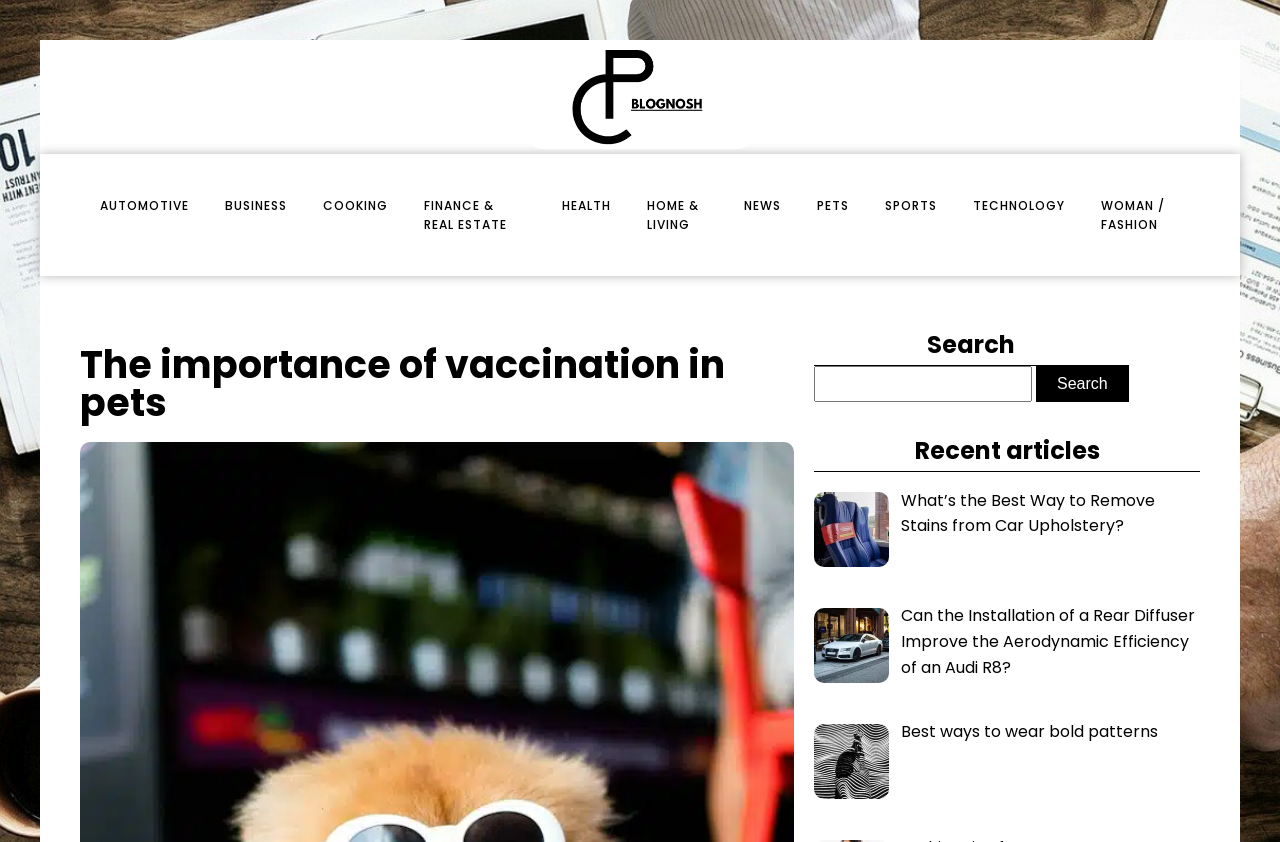What is the category of the article 'What’s the Best Way to Remove Stains from Car Upholstery?'? Look at the image and give a one-word or short phrase answer.

AUTOMOTIVE